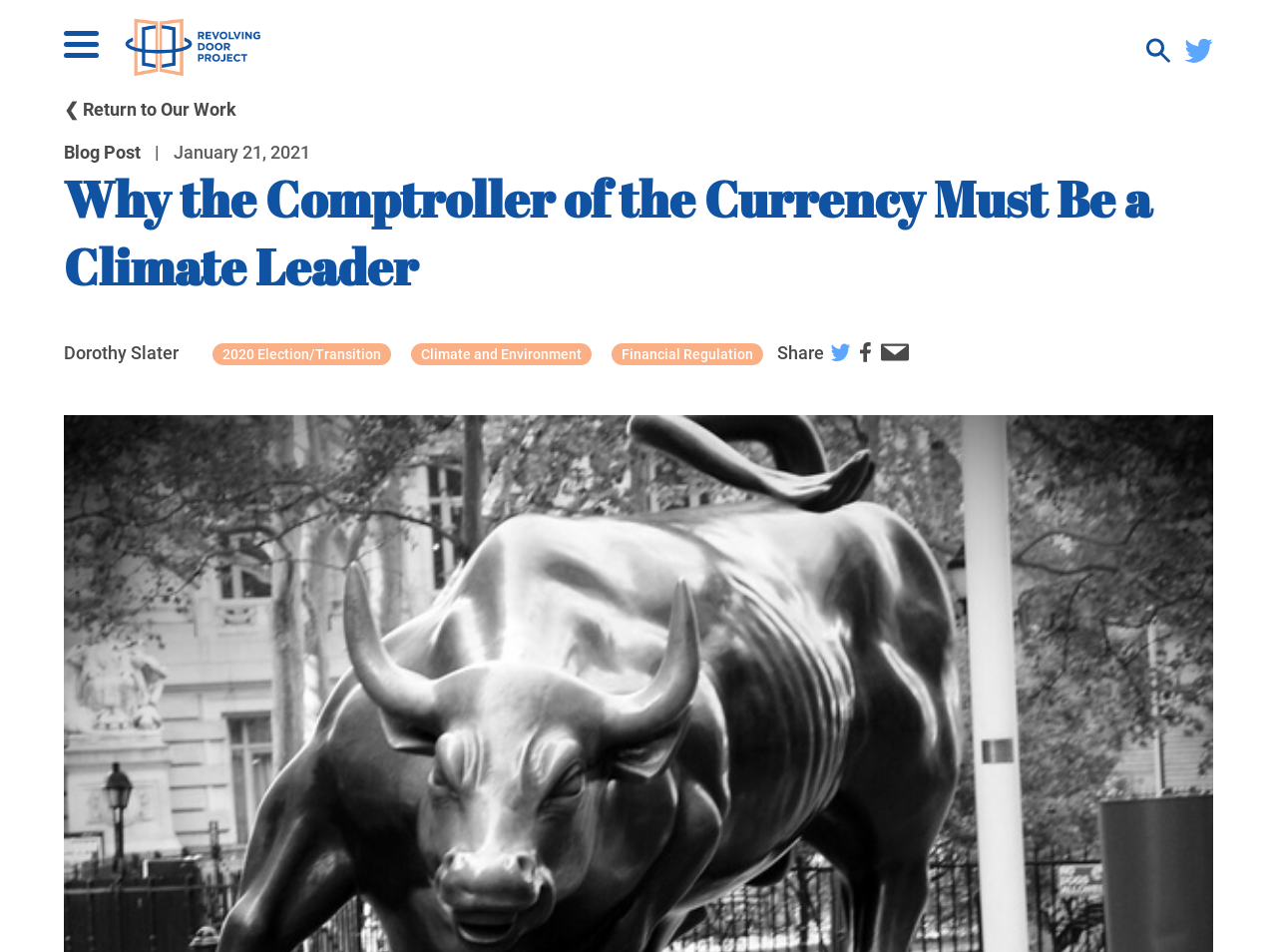Based on the description "Search Bar Created with Sketch.", find the bounding box of the specified UI element.

[0.898, 0.05, 0.92, 0.07]